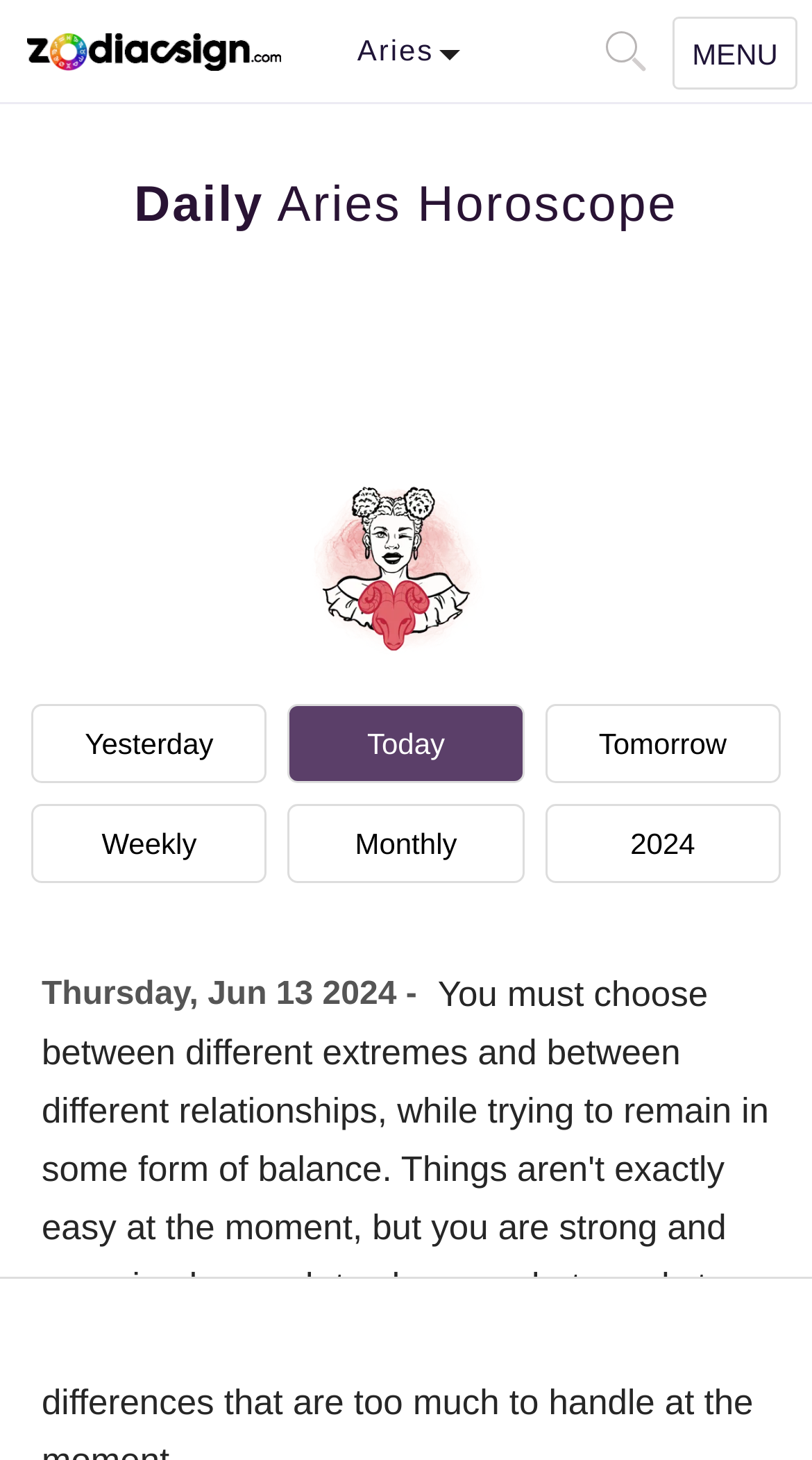Locate the bounding box coordinates of the element that needs to be clicked to carry out the instruction: "Open navigation menu". The coordinates should be given as four float numbers ranging from 0 to 1, i.e., [left, top, right, bottom].

[0.828, 0.011, 0.982, 0.061]